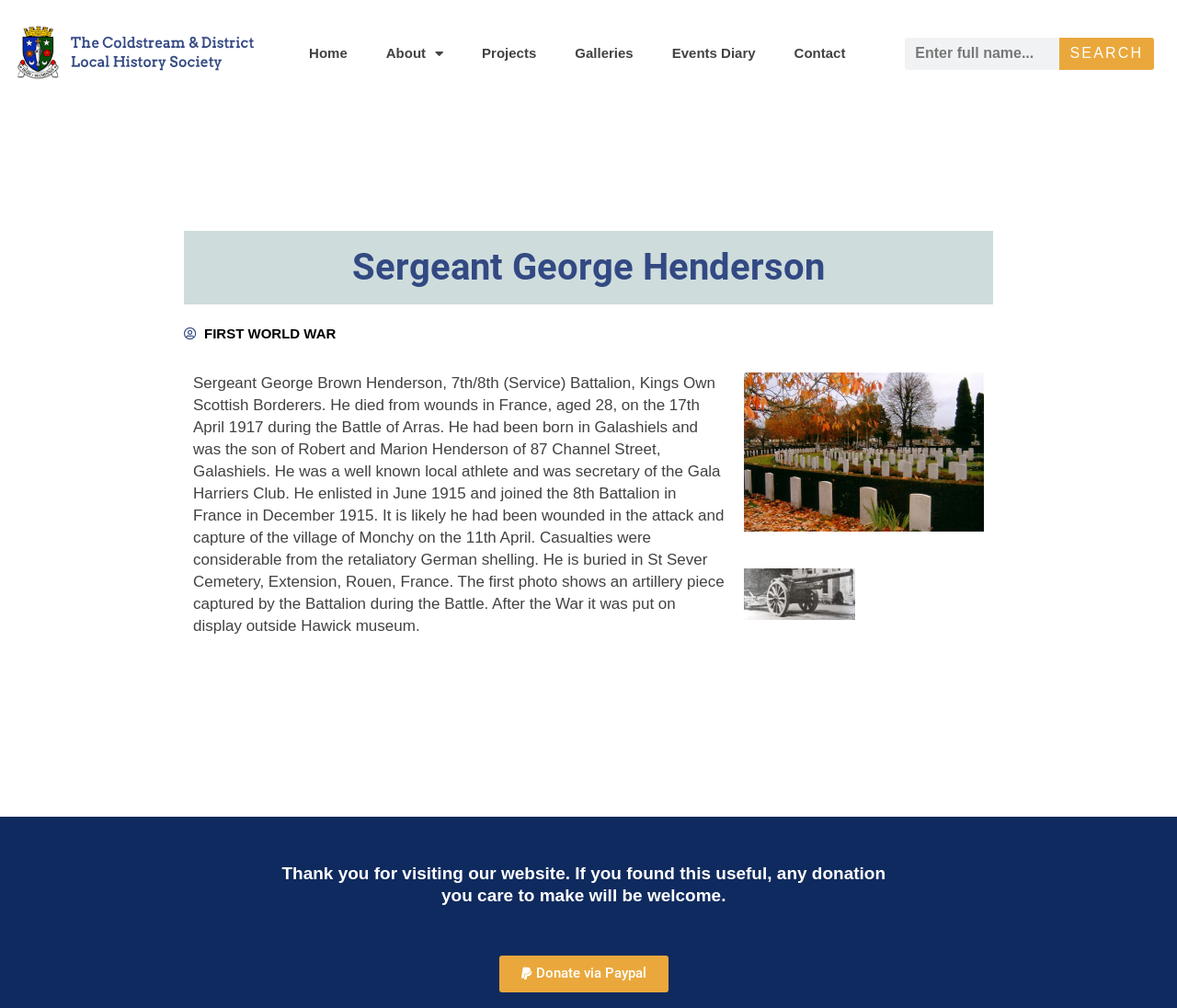What is Sergeant George Henderson's battalion?
Please answer the question as detailed as possible.

I found this information in the paragraph describing Sergeant George Henderson's life, where it is stated that 'Sergeant George Brown Henderson, 7th/8th (Service) Battalion, Kings Own Scottish Borderers...'.